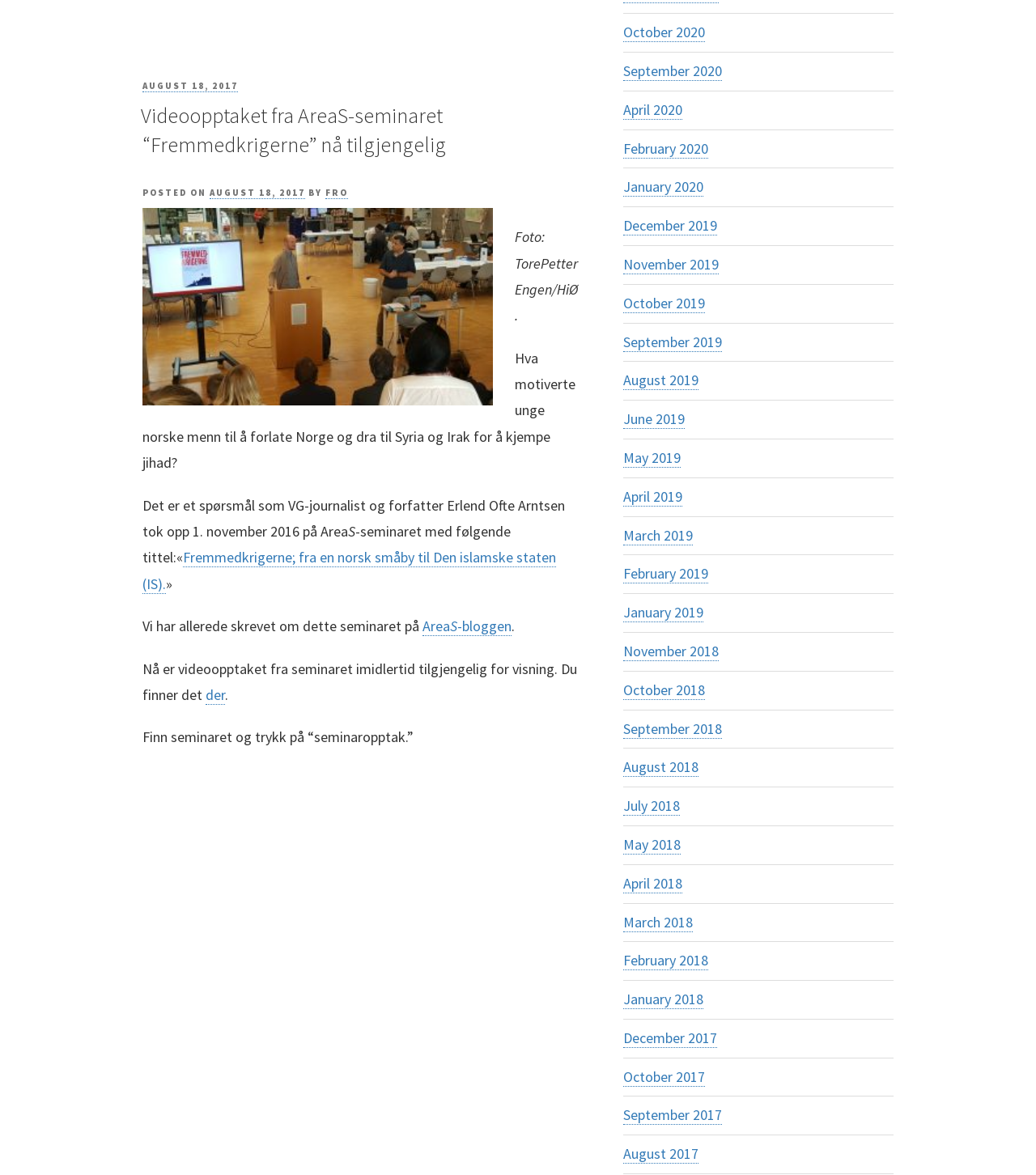Could you find the bounding box coordinates of the clickable area to complete this instruction: "Visit the AreaS blog"?

[0.408, 0.525, 0.494, 0.541]